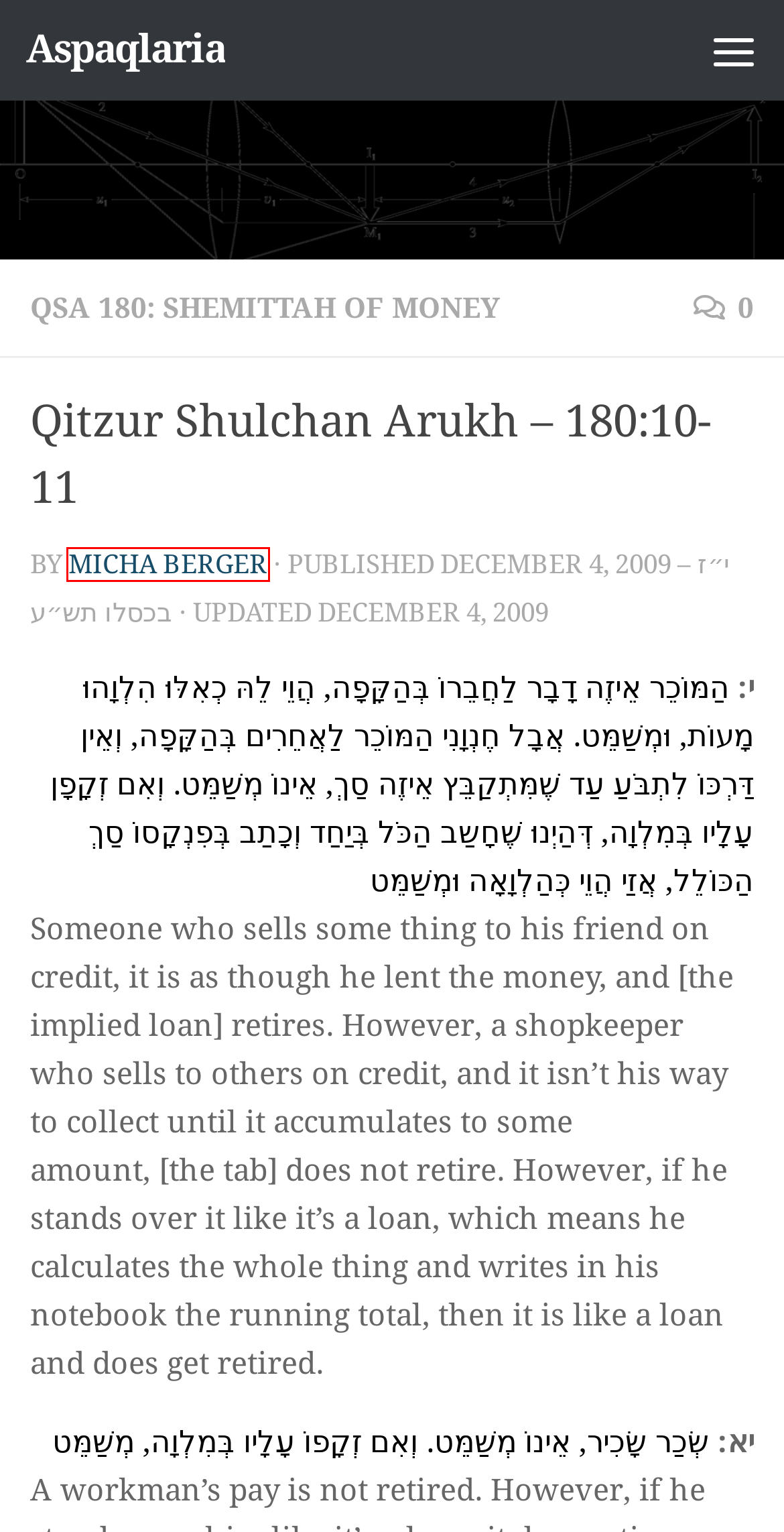Given a screenshot of a webpage featuring a red bounding box, identify the best matching webpage description for the new page after the element within the red box is clicked. Here are the options:
A. Behar: Money and Human Dignity - Aspaqlaria
B. Micha Berger, Author at Aspaqlaria
C. Aspaqlaria - Keeping Torah and Values in Focus
D. Tiqanta Shabbos - Aspaqlaria
E. QSA 180: Shemittah of Money Archives - Aspaqlaria
F. When Science and Torah Conflict - Aspaqlaria
G. Guest Post: An Introduction to Trop - Aspaqlaria
H. Log In ‹ Aspaqlaria — WordPress

B